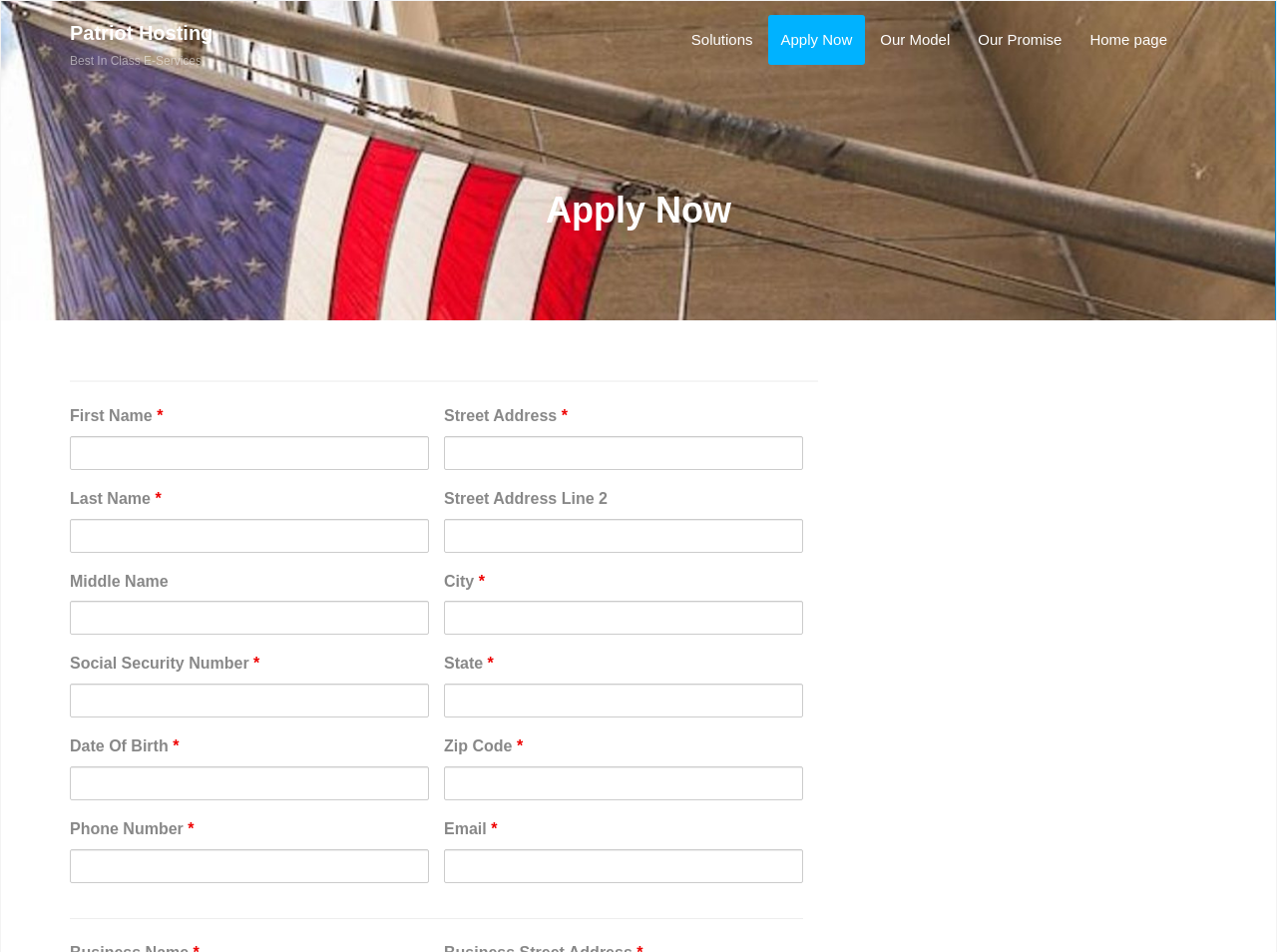Provide a brief response to the question using a single word or phrase: 
What is the first field to fill in the application form?

First Name